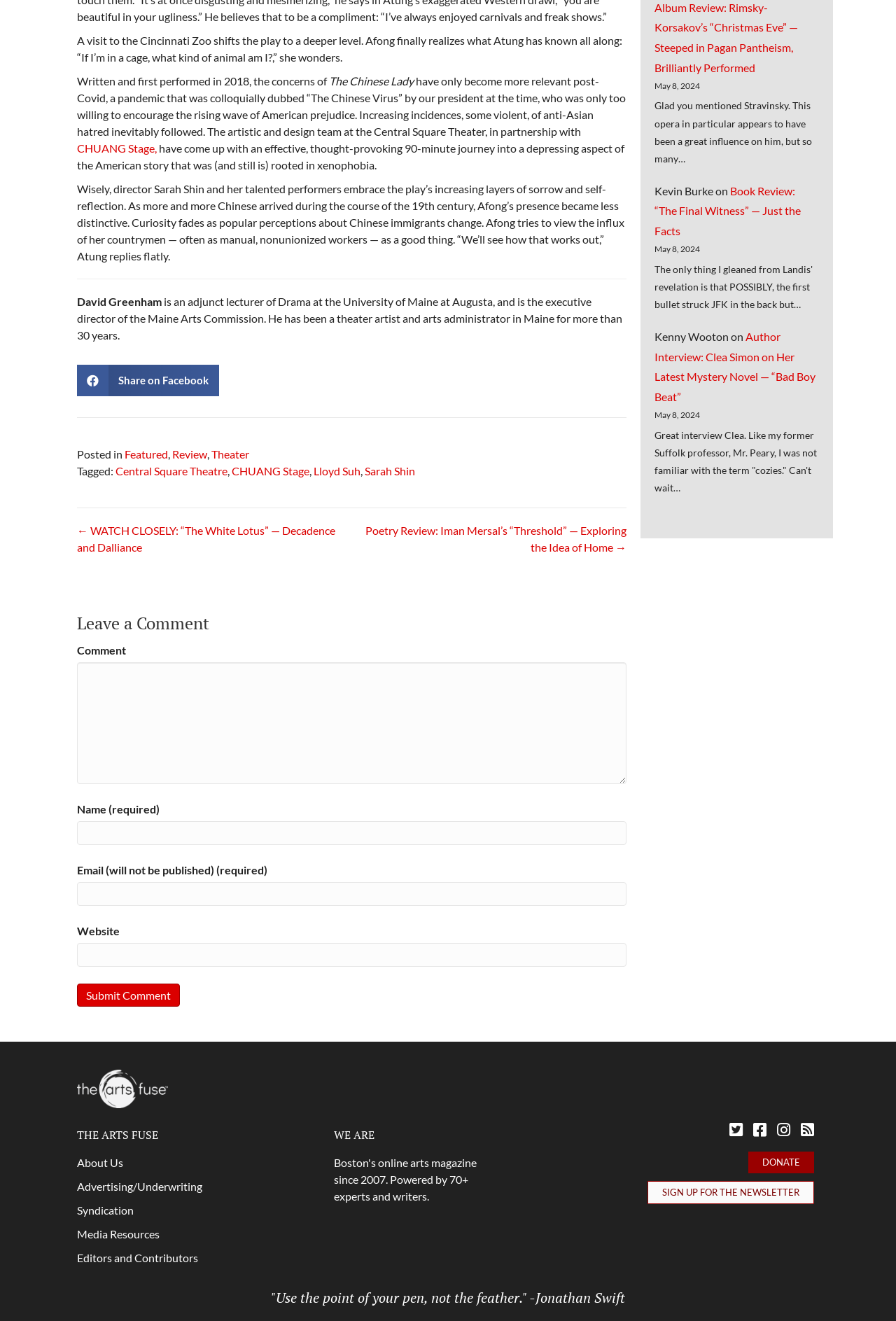Please identify the bounding box coordinates of the element's region that should be clicked to execute the following instruction: "Click the 'Submit Comment' button". The bounding box coordinates must be four float numbers between 0 and 1, i.e., [left, top, right, bottom].

[0.086, 0.745, 0.201, 0.762]